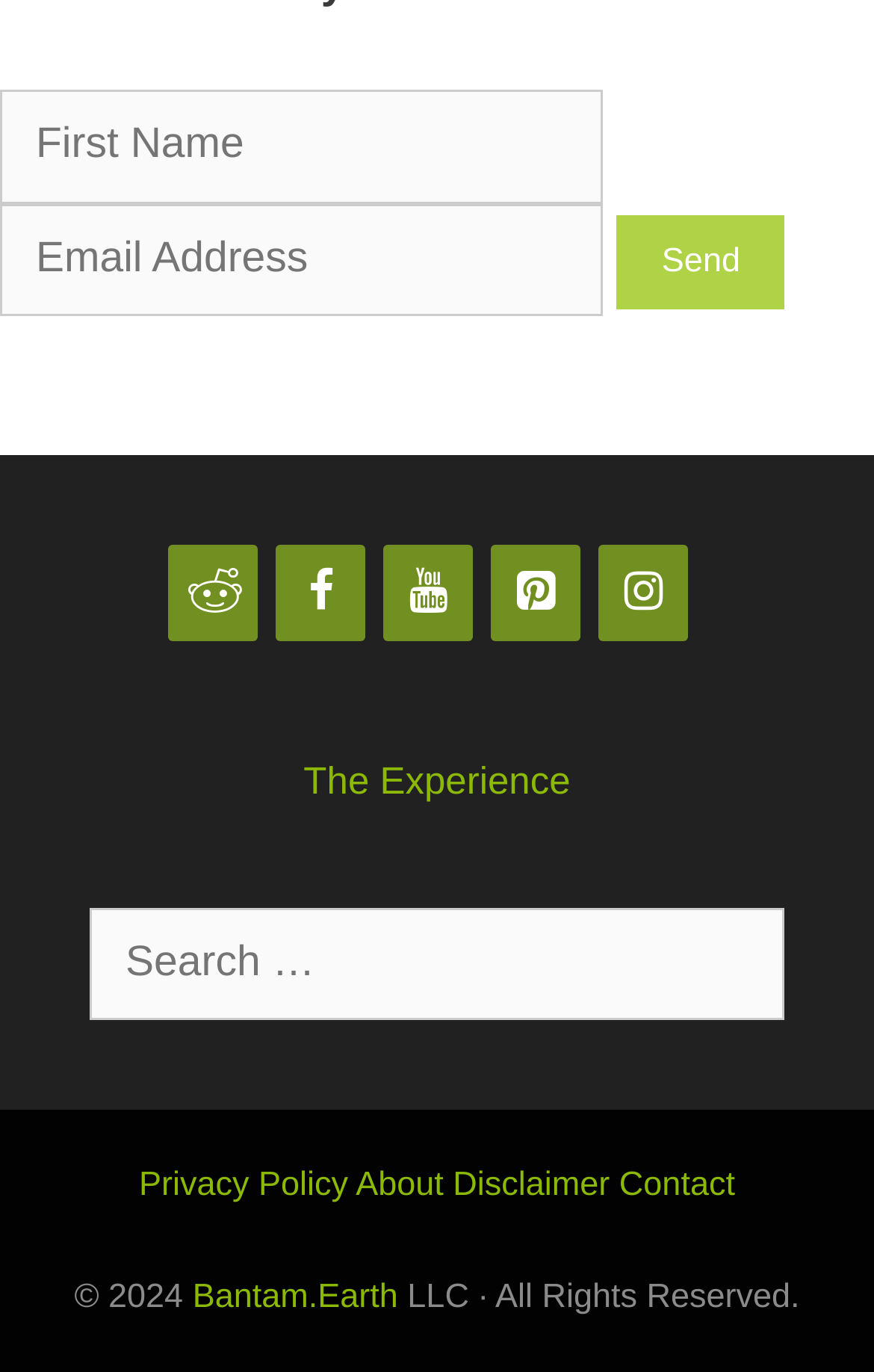Please answer the following question using a single word or phrase: 
What is the purpose of the button?

To send